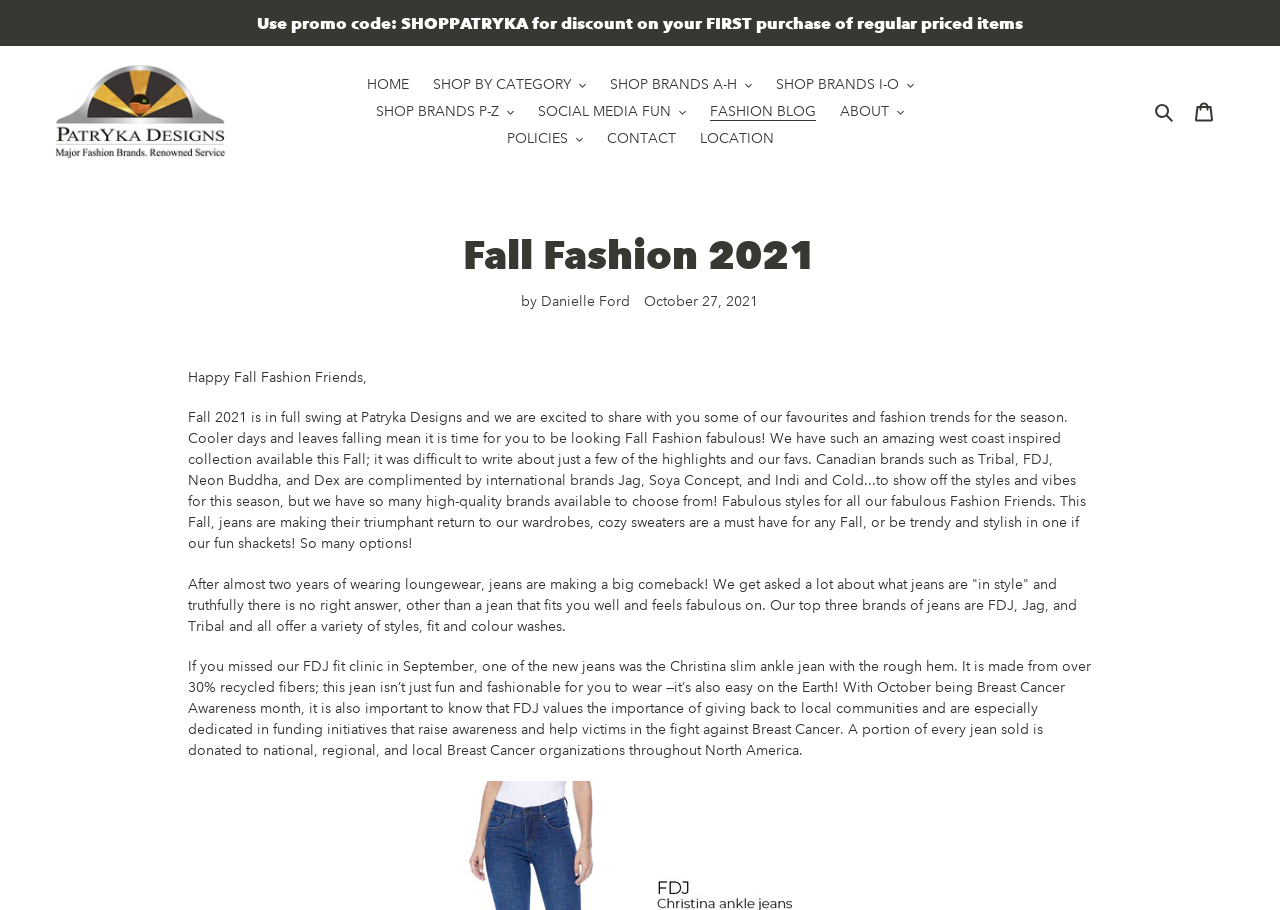Pinpoint the bounding box coordinates of the element that must be clicked to accomplish the following instruction: "Contact the website". The coordinates should be in the format of four float numbers between 0 and 1, i.e., [left, top, right, bottom].

[0.466, 0.137, 0.536, 0.167]